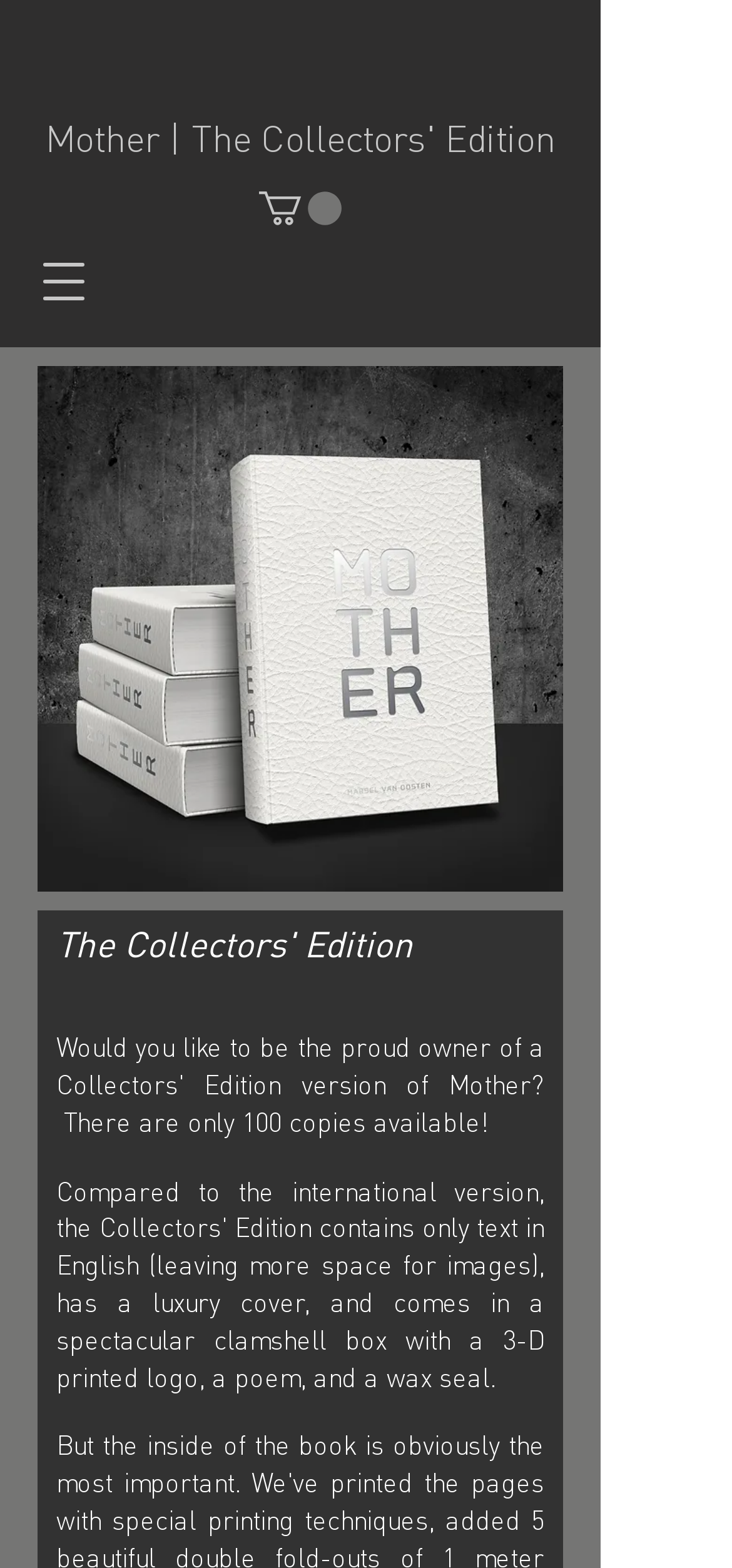What is the format of the image on the page?
Please describe in detail the information shown in the image to answer the question.

The answer can be found in the image element with the description 'Mother_Stacked_White_Crop - Large.jpg'. The file extension '.jpg' indicates that the image is in JPEG format.